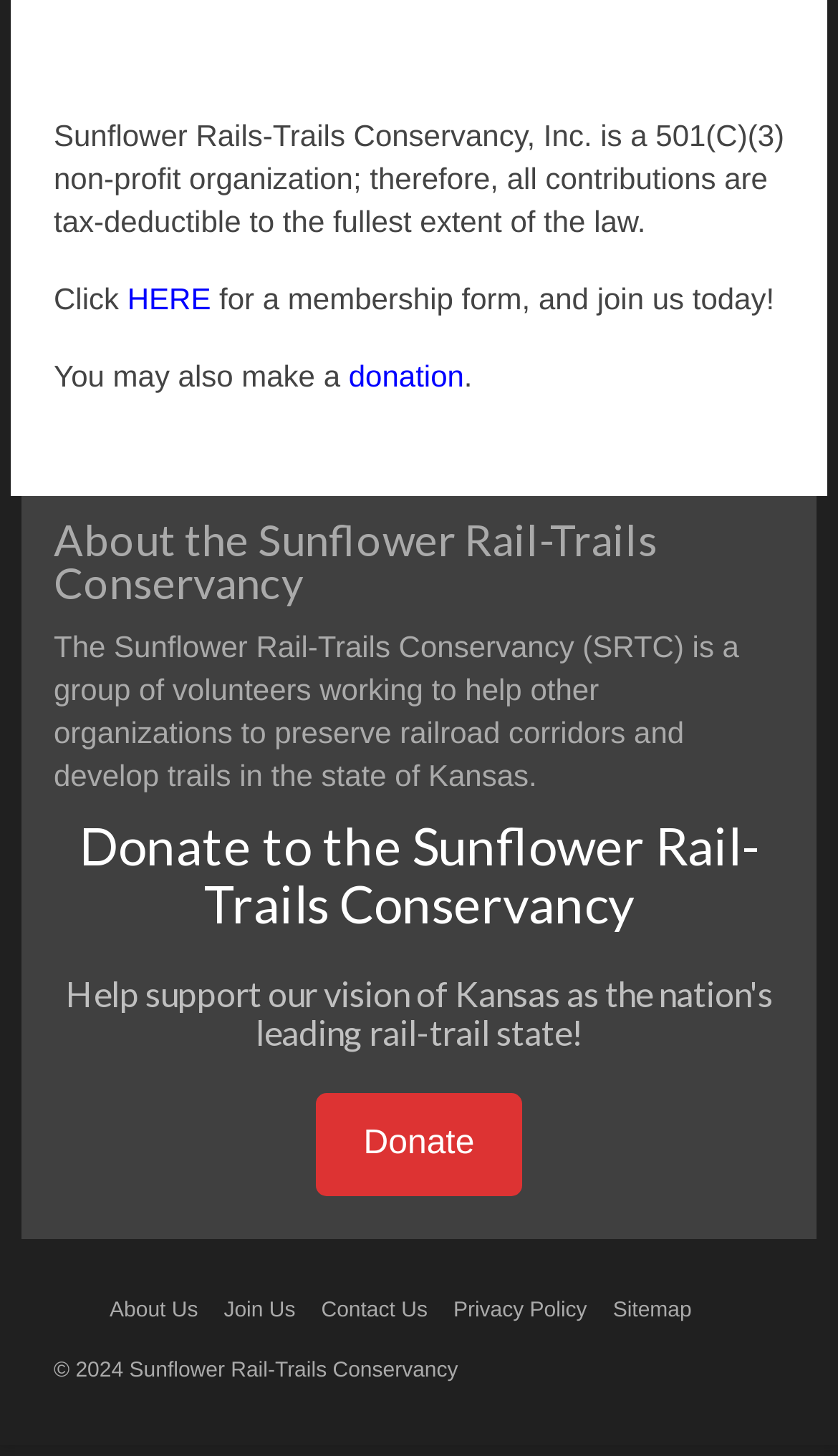What type of organization is Sunflower Rails-Trails Conservancy?
Kindly offer a detailed explanation using the data available in the image.

Based on the text 'Sunflower Rails-Trails Conservancy, Inc. is a 501(C)(3) non-profit organization; therefore, all contributions are tax-deductible to the fullest extent of the law.' on the webpage, we can infer that Sunflower Rails-Trails Conservancy is a 501(C)(3) non-profit organization.